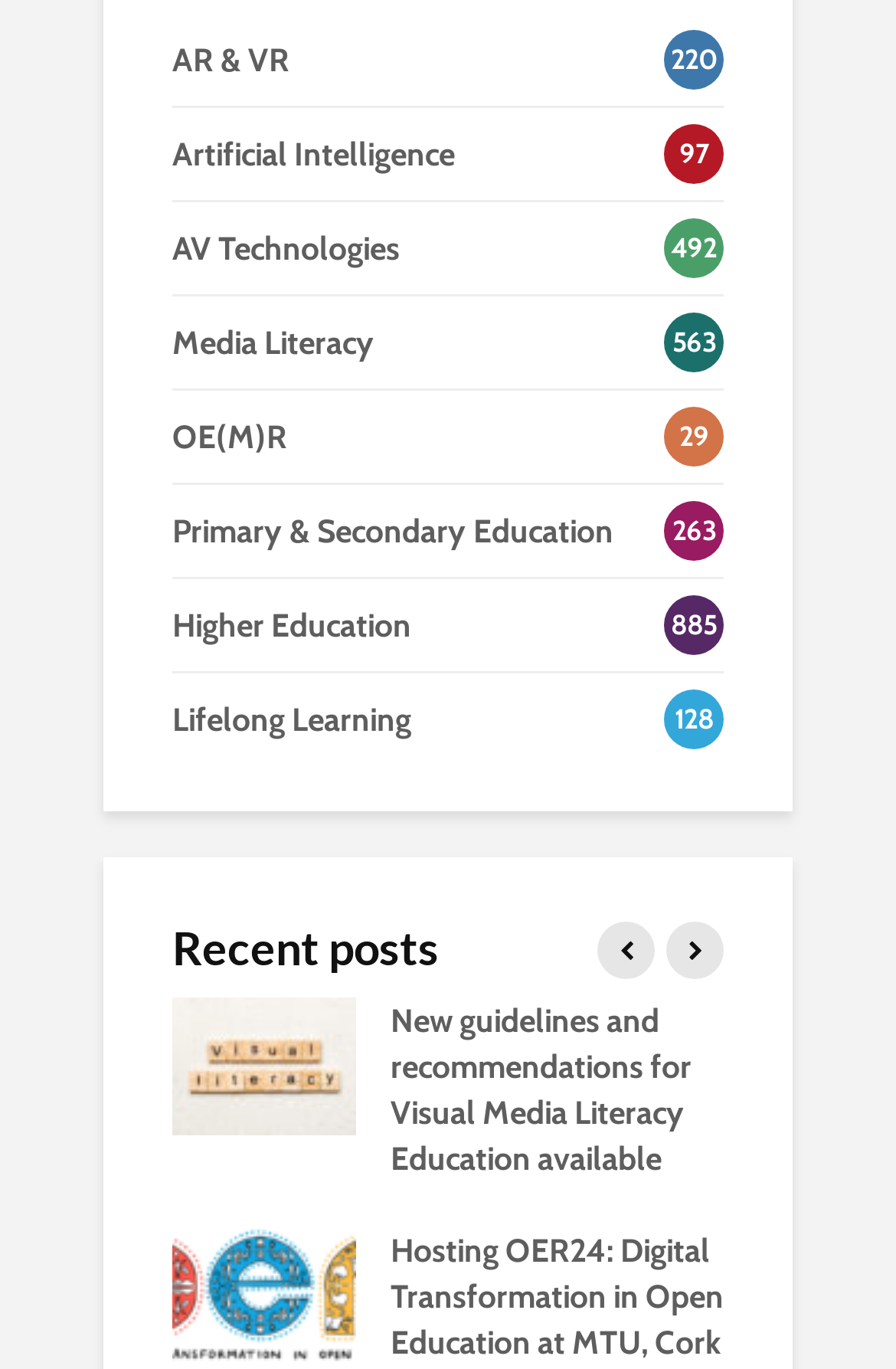What is the first category listed?
Using the details shown in the screenshot, provide a comprehensive answer to the question.

The first category listed is 'AR & VR 220' which can be found at the top of the webpage, indicated by the link element with bounding box coordinates [0.192, 0.027, 0.808, 0.077].